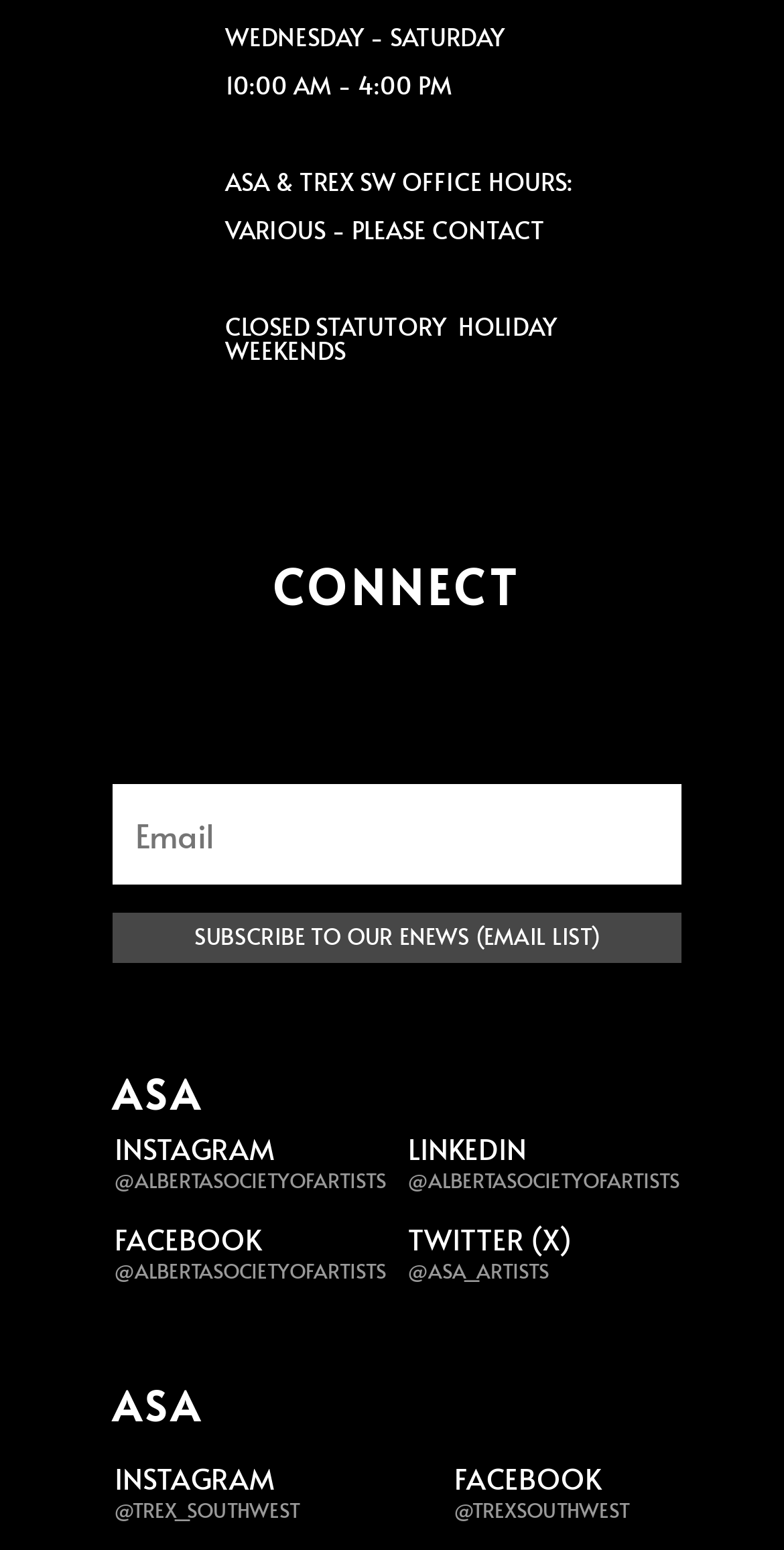Select the bounding box coordinates of the element I need to click to carry out the following instruction: "explore Machine Learning articles".

None